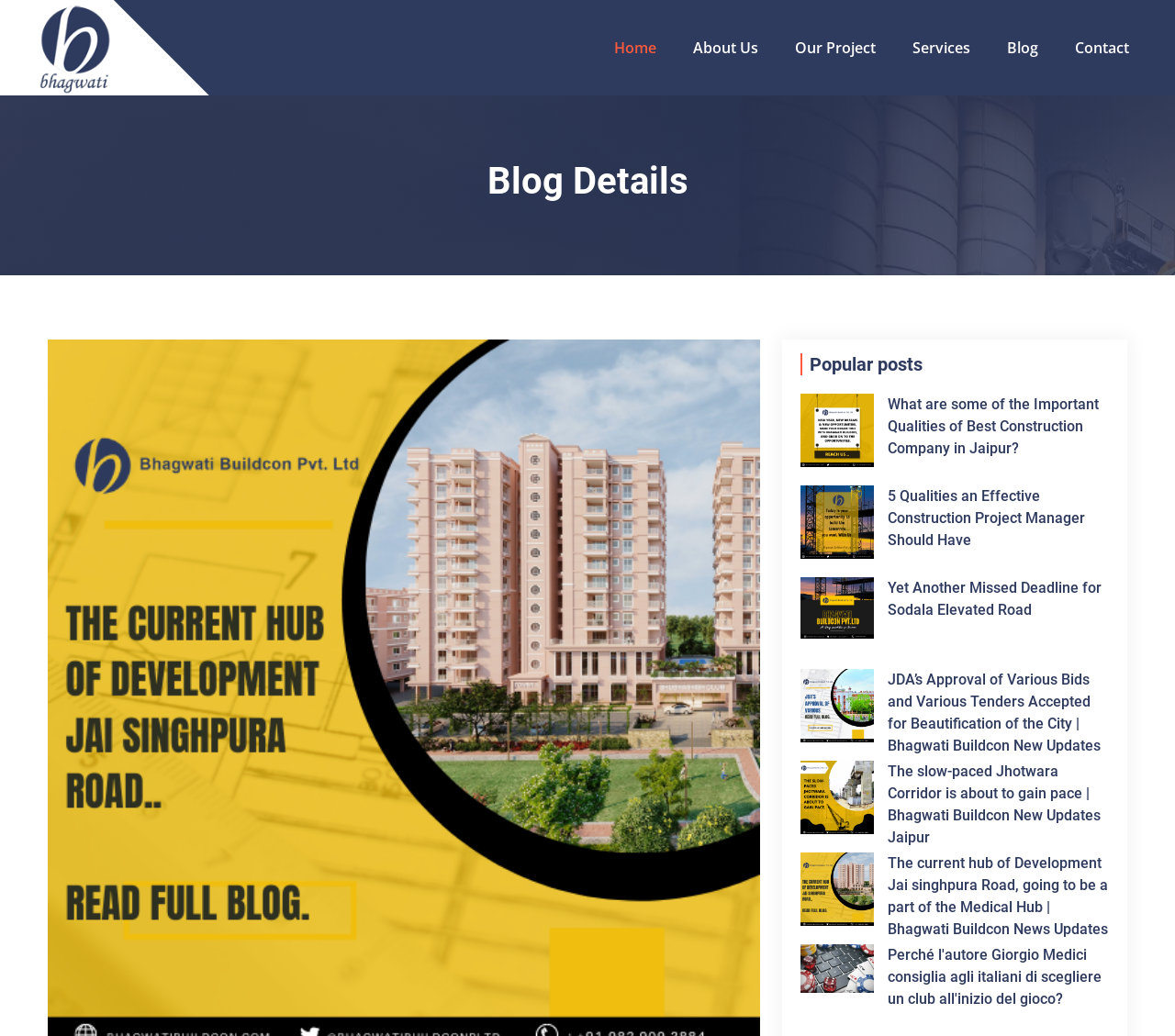Please pinpoint the bounding box coordinates for the region I should click to adhere to this instruction: "Explore the JDA’s Approval of Various Bids and Various Tenders Accepted for Beautification of the City".

[0.755, 0.646, 0.944, 0.731]